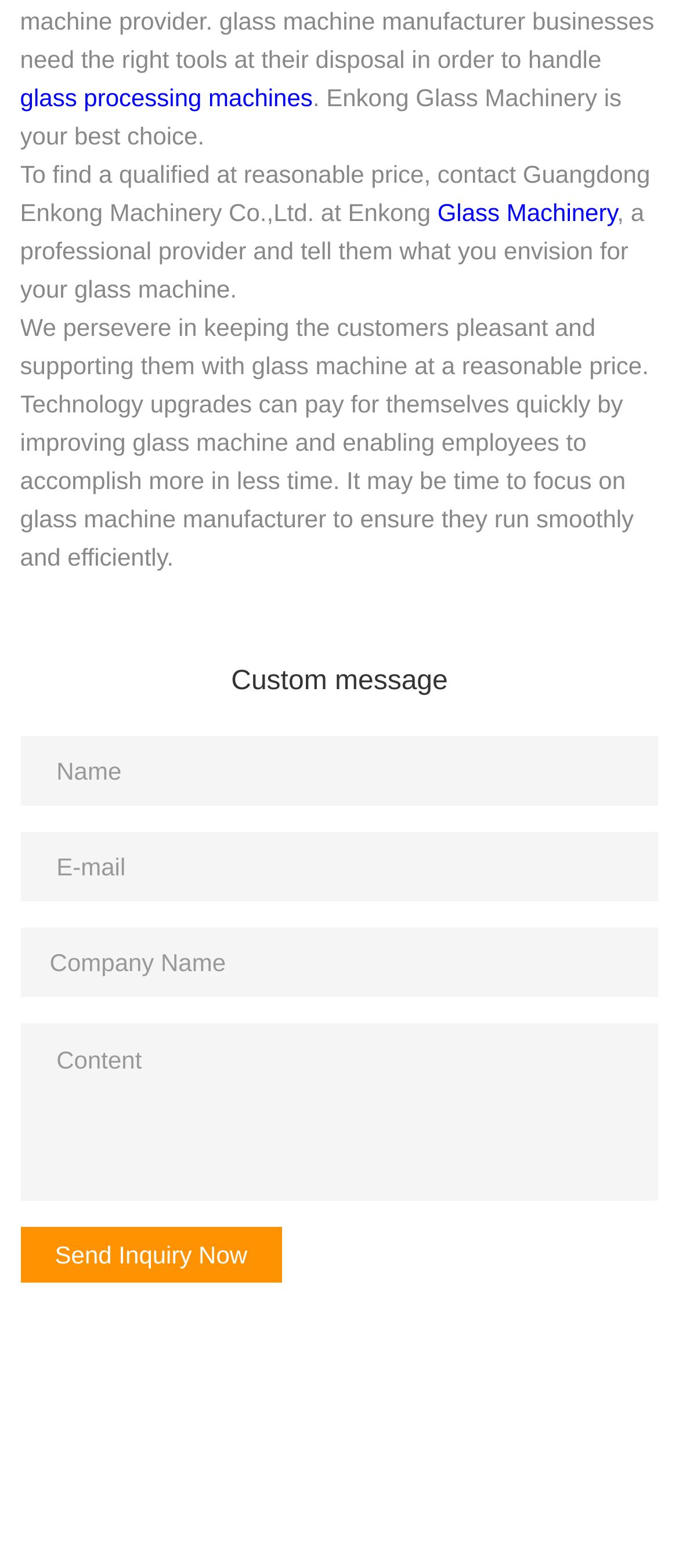Is the 'Company Name' field required in the contact form? Analyze the screenshot and reply with just one word or a short phrase.

No